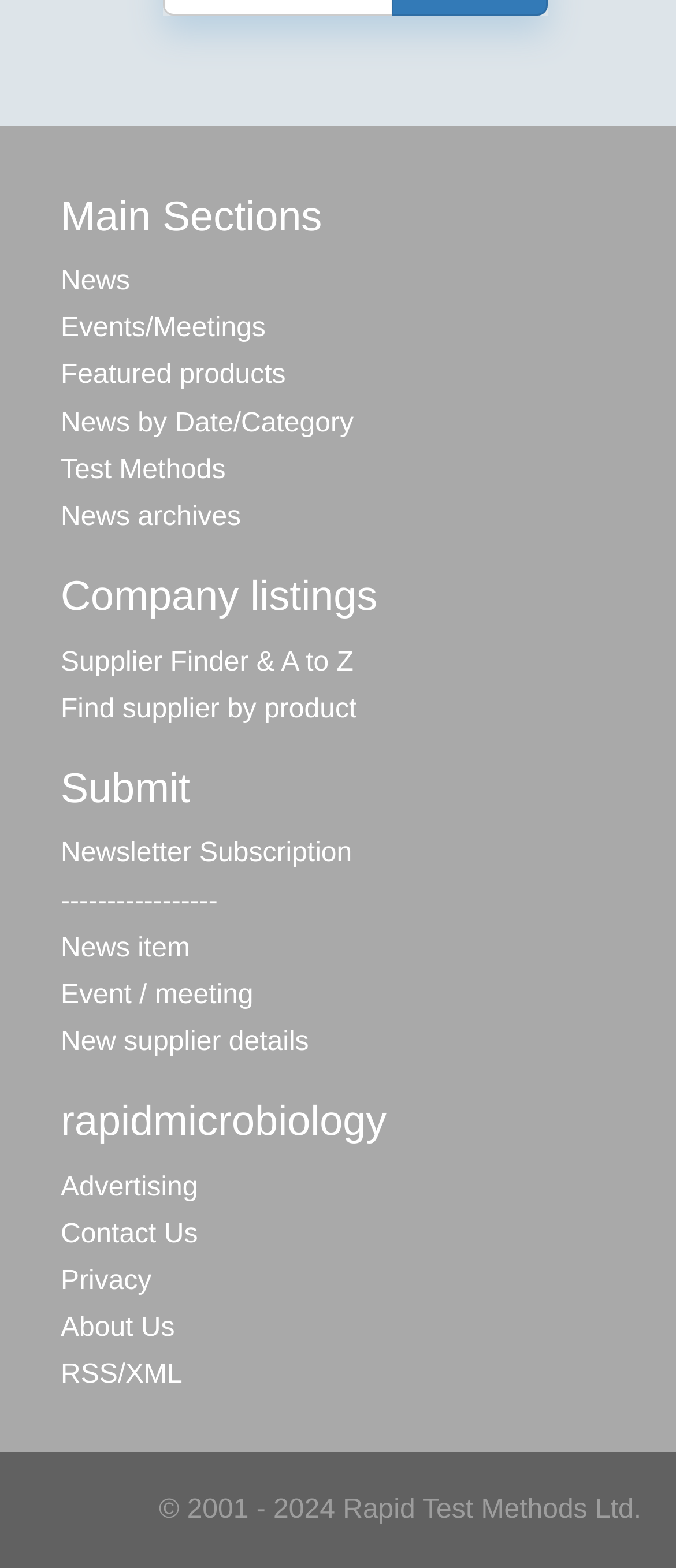Specify the bounding box coordinates for the region that must be clicked to perform the given instruction: "View Featured products".

[0.09, 0.23, 0.423, 0.249]